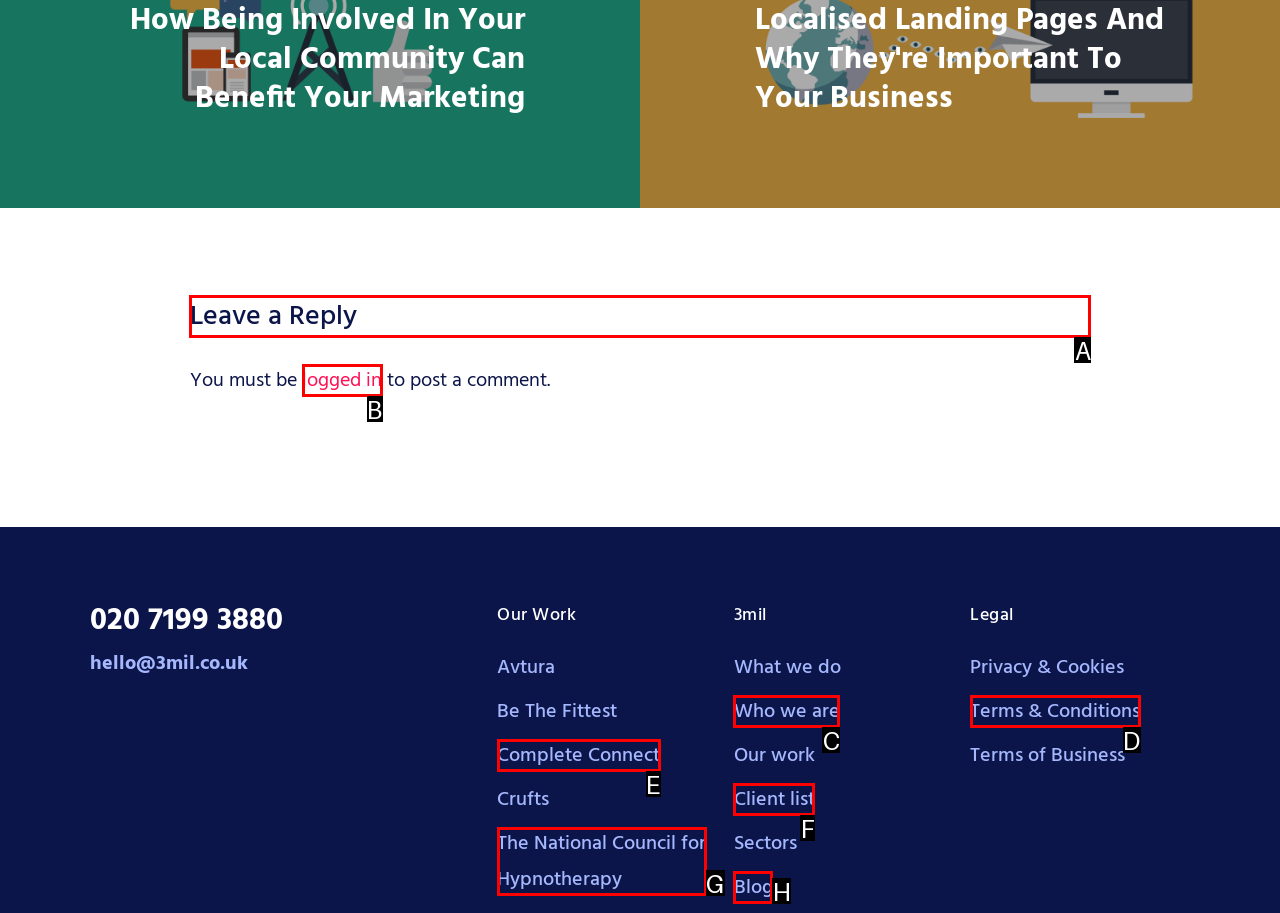Determine the letter of the UI element that will complete the task: Leave a reply
Reply with the corresponding letter.

A